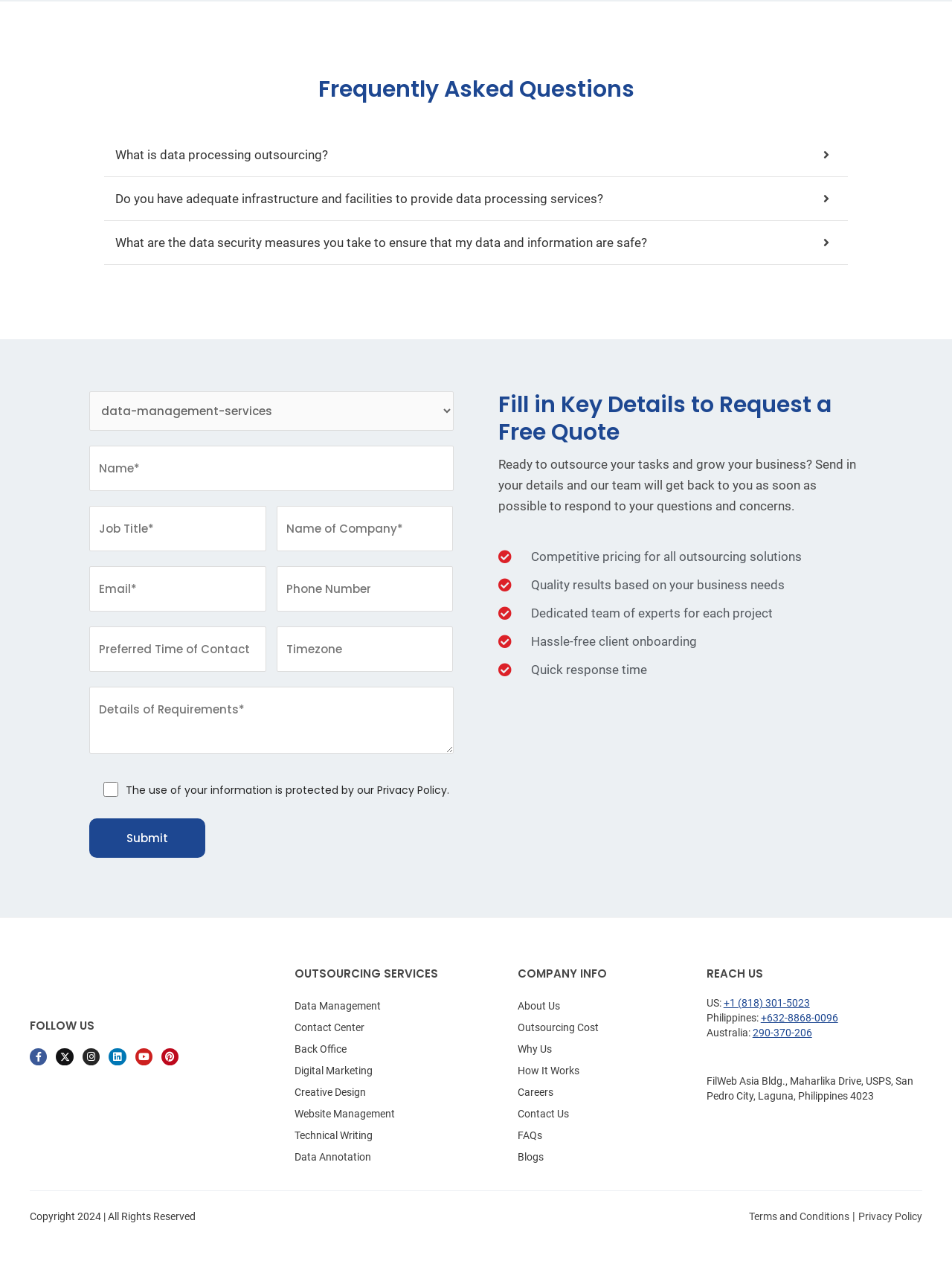Please provide a one-word or short phrase answer to the question:
How many outsourcing services are listed?

8